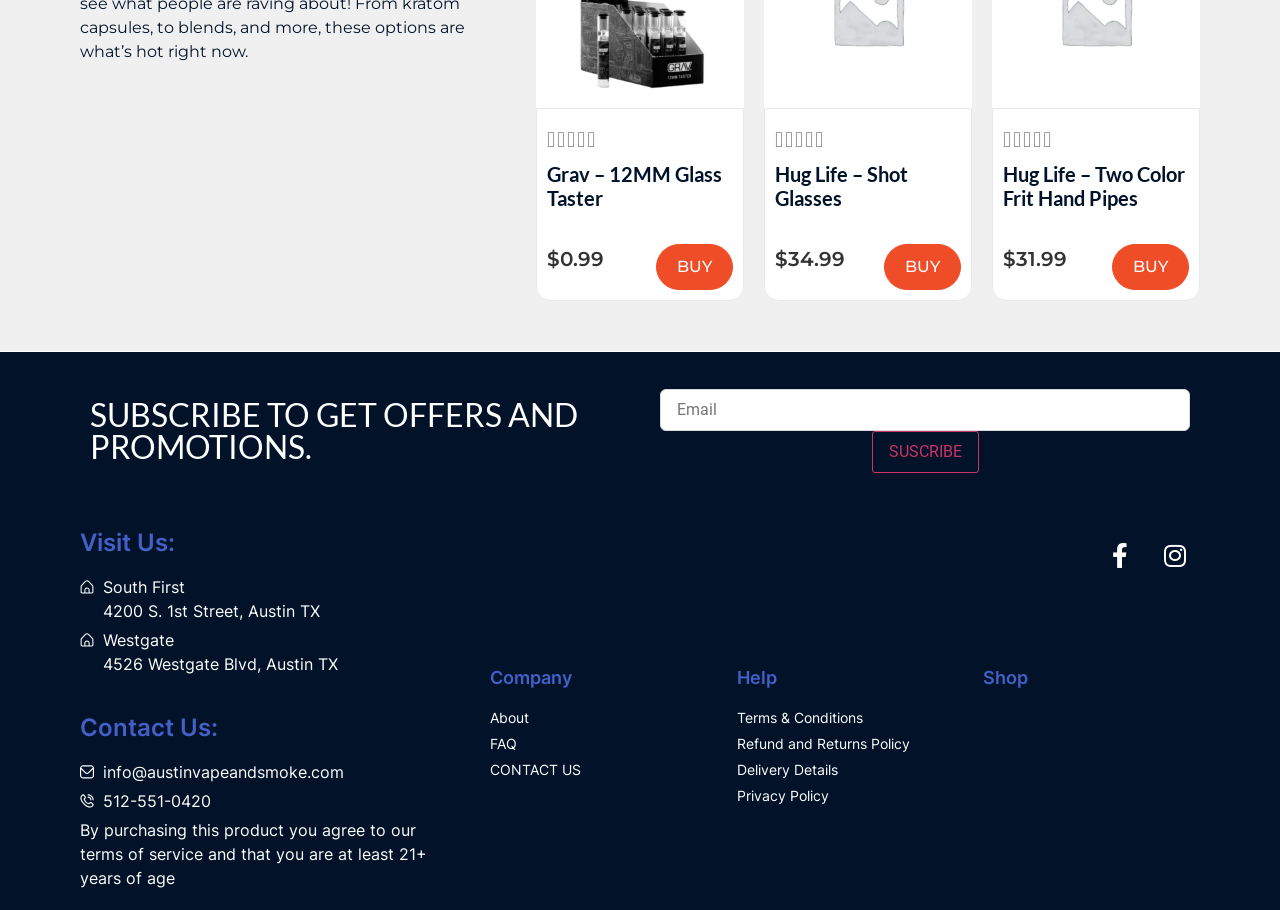Identify the bounding box coordinates of the region I need to click to complete this instruction: "Click the Facebook link".

[0.855, 0.583, 0.895, 0.638]